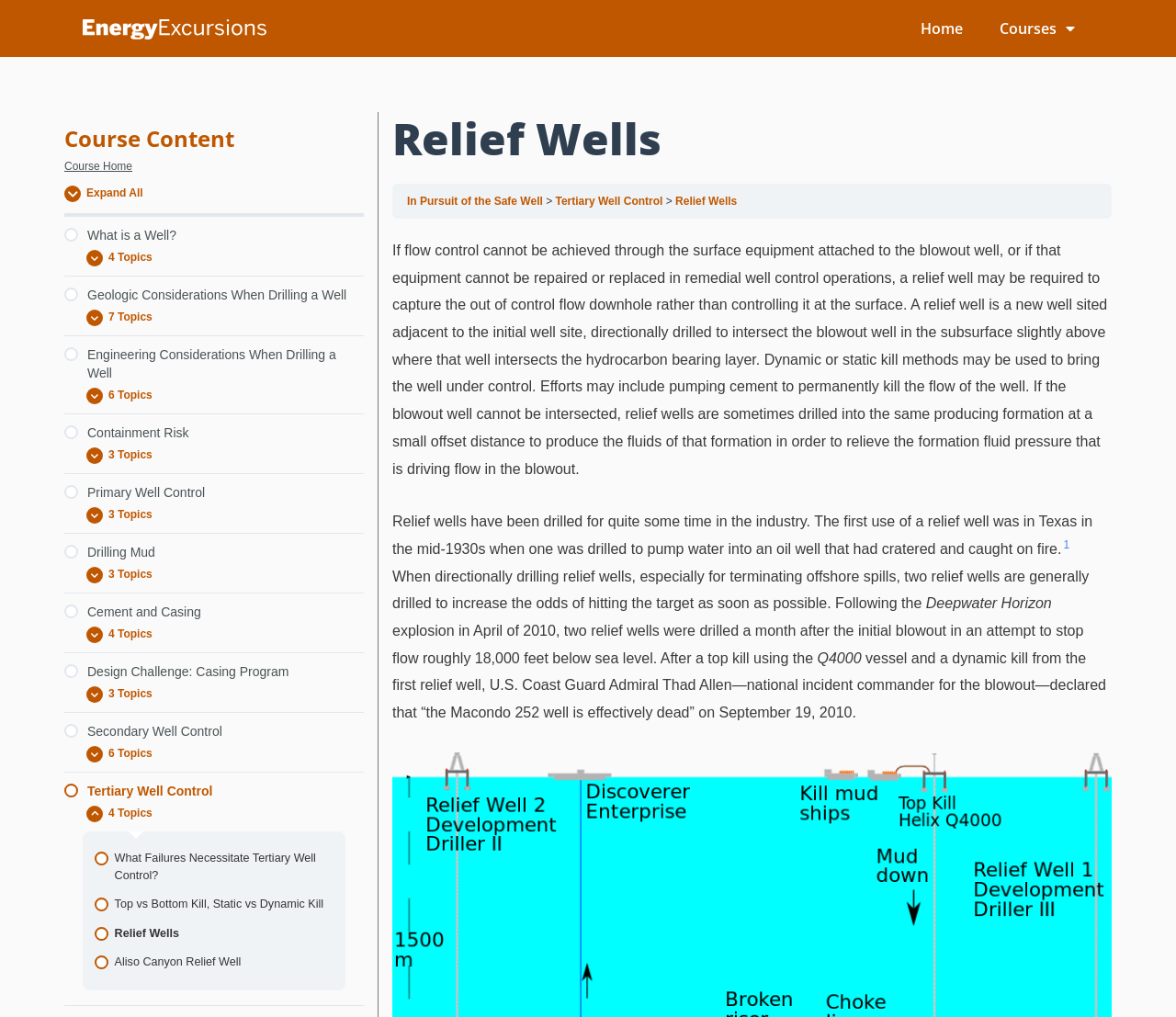Give an in-depth explanation of the webpage layout and content.

This webpage is a course content page focused on "Relief Wells" with a title "Relief Wells - Courses". At the top, there are three links: an empty link, a "Home" link, and a dropdown menu with the label "Courses". Below these links, there is a heading "Course Content" followed by a link to "Course Home". 

The main content of the page is divided into several sections, each with a link to a lesson topic. The first section is "What is a Well?" with four subtopics. The second section is "Geologic Considerations When Drilling a Well" with seven subtopics. The third section is "Engineering Considerations When Drilling a Well" with six subtopics. 

The following sections are "Containment Risk" with three subtopics, "Primary Well Control" with three subtopics, "Drilling Mud" with three subtopics, "Cement and Casing" with four subtopics, "Design Challenge: Casing Program" with three subtopics, "Secondary Well Control" with six subtopics, and "Tertiary Well Control" with four subtopics. Each section has an "Expand Lesson" button that reveals the subtopics. 

The links and sections are arranged in a vertical layout, with each section and subtopic listed below the previous one. There are no images on the page.